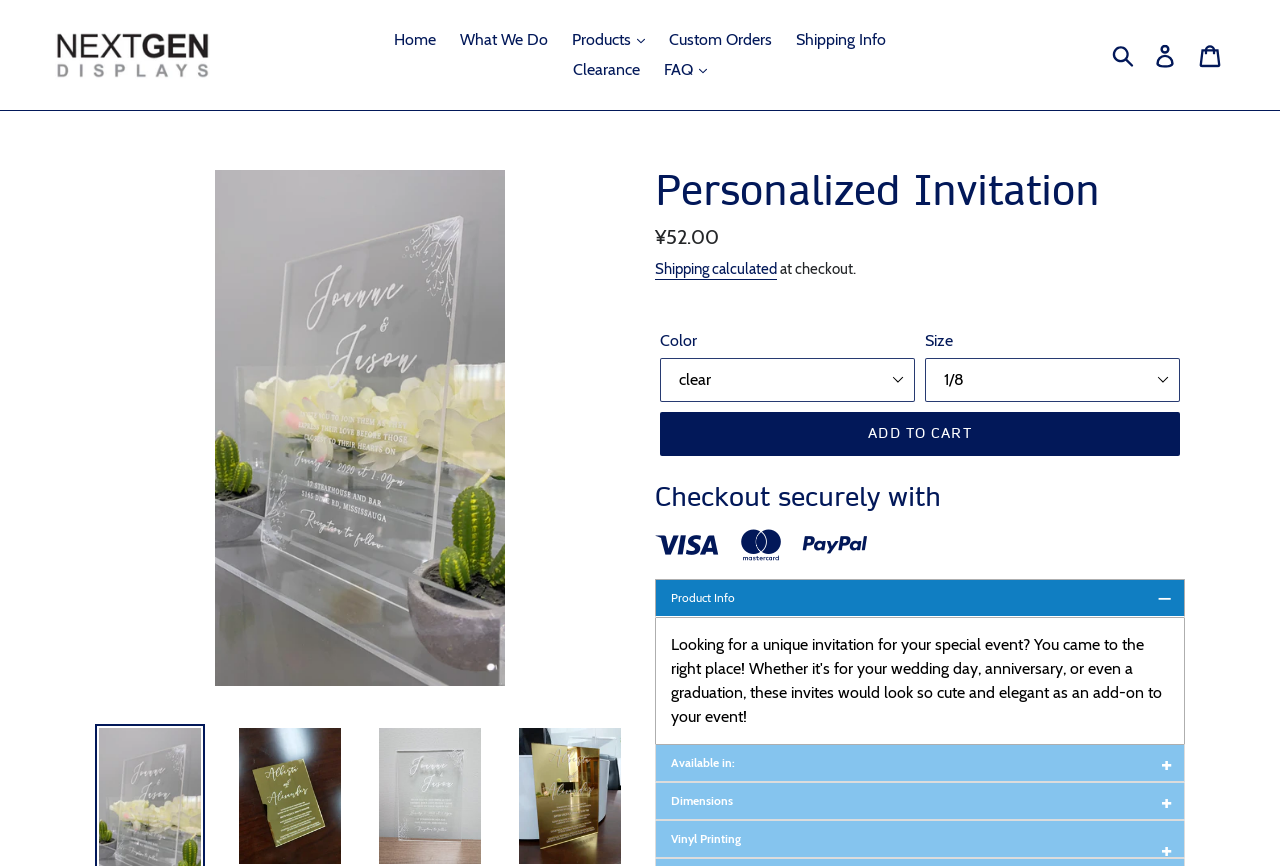Reply to the question below using a single word or brief phrase:
What is the name of the company?

NextGen Displays